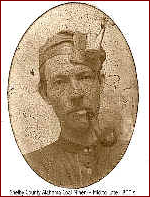What is the significance of coal mining in the Birmingham District?
Provide a well-explained and detailed answer to the question.

The caption highlights the significance of coal mining in the Birmingham District, particularly through individuals like this miner, who played a crucial role in the economy and development of the area.